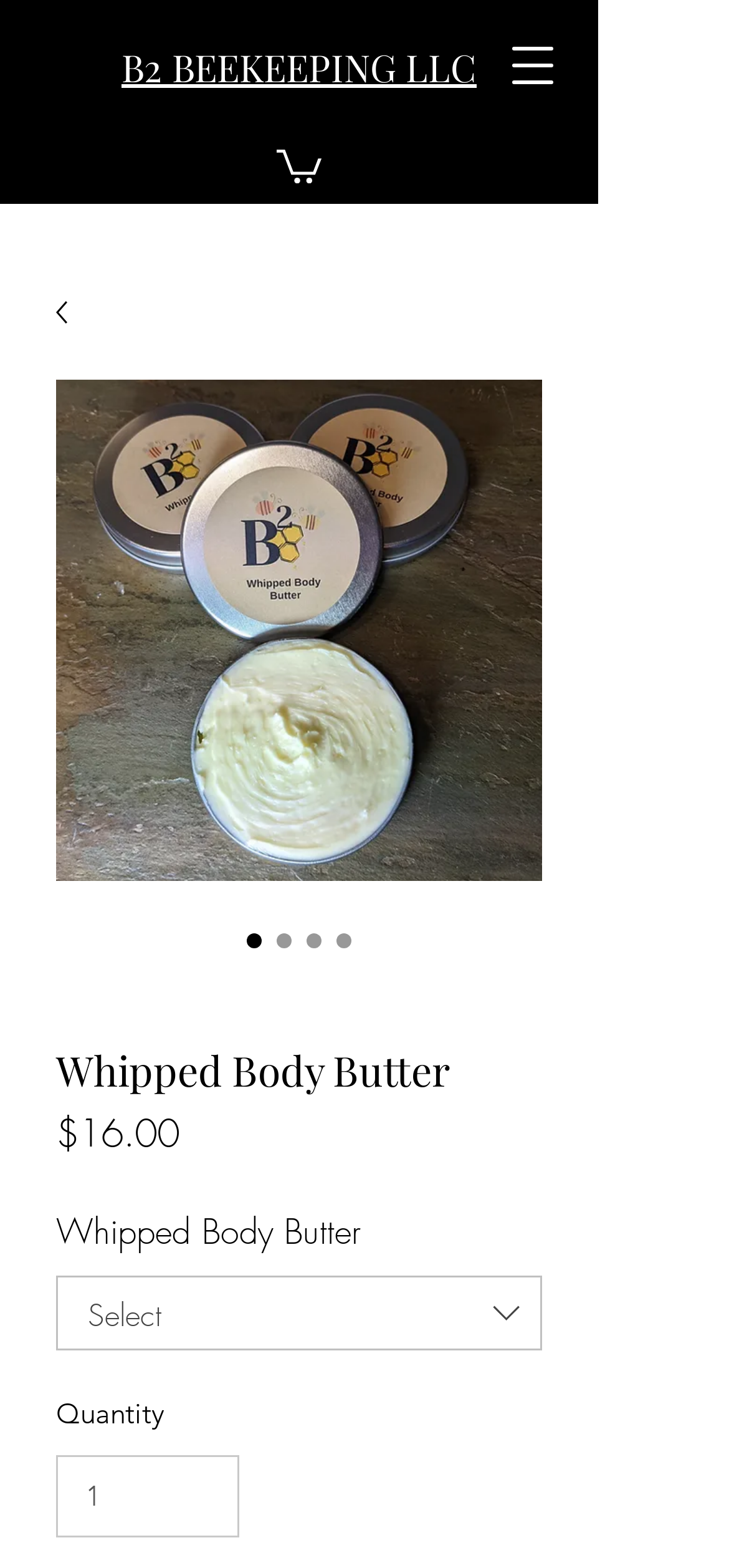Offer an extensive depiction of the webpage and its key elements.

The webpage is about Whipped Body Butter, a product from Billue Family Farm. At the top left, there is a link to "B2 BEEKEEPING LLC". Next to it, there is an image with no description. On the top right, there is a button to open a navigation menu. 

When the navigation menu is opened, it displays an image with no description, followed by a link with no text. Below the link, there is a large image of the Whipped Body Butter product. Underneath the image, there are four radio buttons with the same label "Whipped Body Butter", but only one of them is checked. 

To the right of the radio buttons, there is a heading that reads "Whipped Body Butter". Below the heading, there is a price of $16.00, followed by a label "Price". Further down, there is a combobox with the label "Whipped Body Butter" and an arrow icon on the right. 

At the bottom, there is a label "Quantity" and a spin button to select the quantity, with a minimum value of 1 and a maximum value of 99999. The default quantity is not specified.